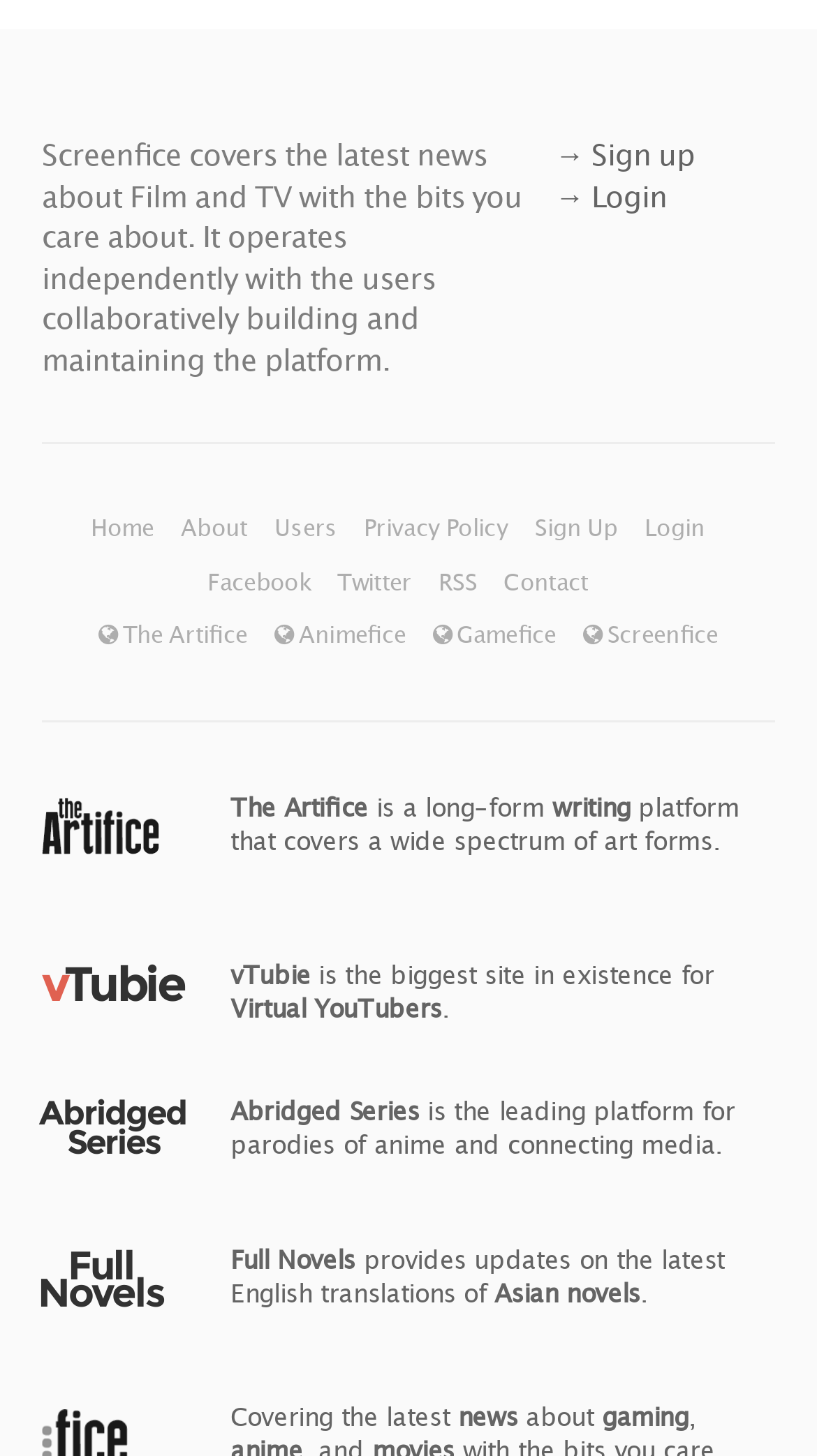Use a single word or phrase to answer the following:
What is the purpose of the Abridged Series platform?

Parodies of anime and connecting media